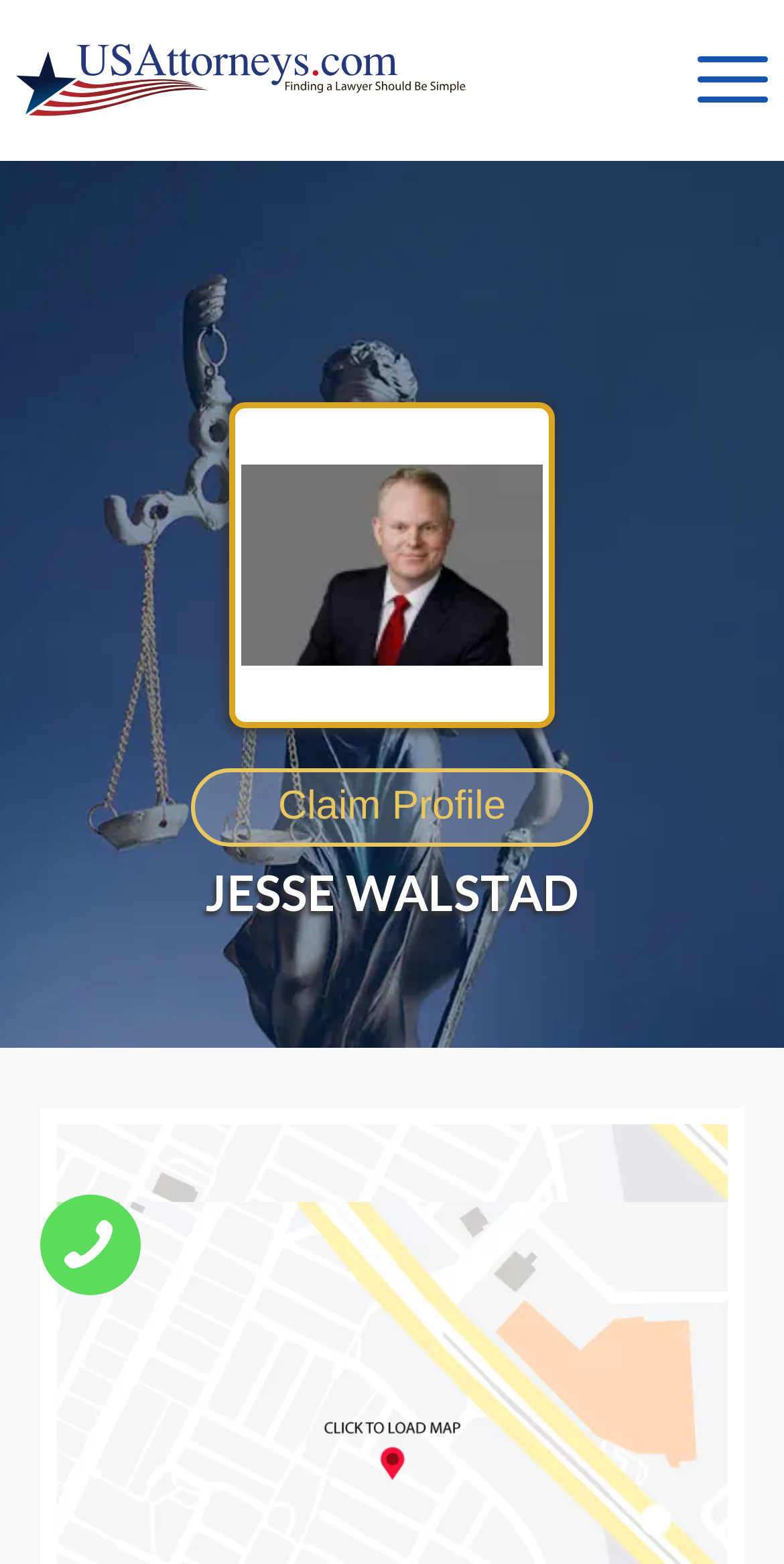Using the description: "aria-label="Call Us"", identify the bounding box of the corresponding UI element in the screenshot.

[0.051, 0.764, 0.179, 0.828]